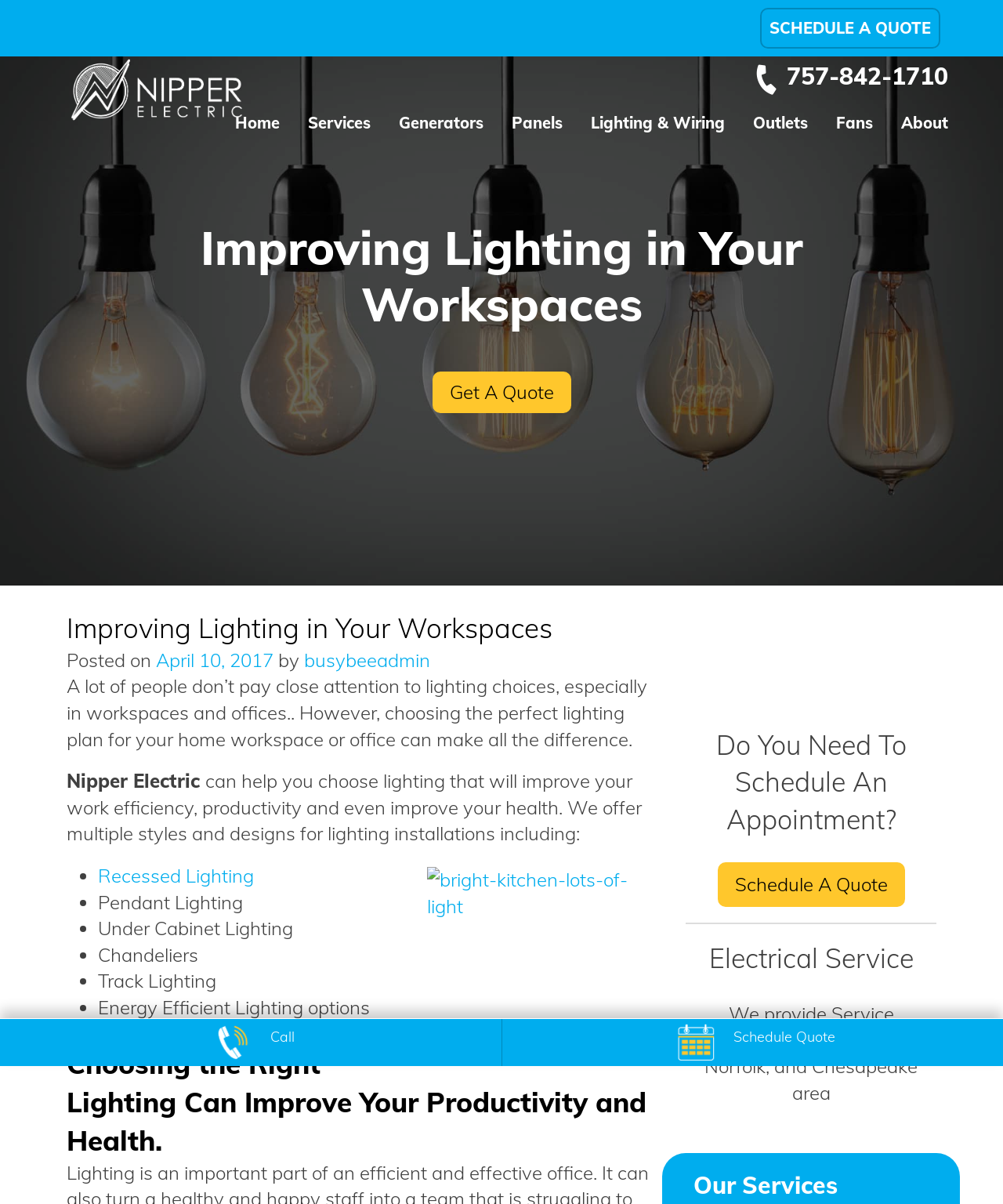Utilize the details in the image to thoroughly answer the following question: What is the benefit of choosing the right lighting?

The webpage states that choosing the right lighting can improve productivity and health. This suggests that proper lighting can have a positive impact on one's well-being and ability to work efficiently.